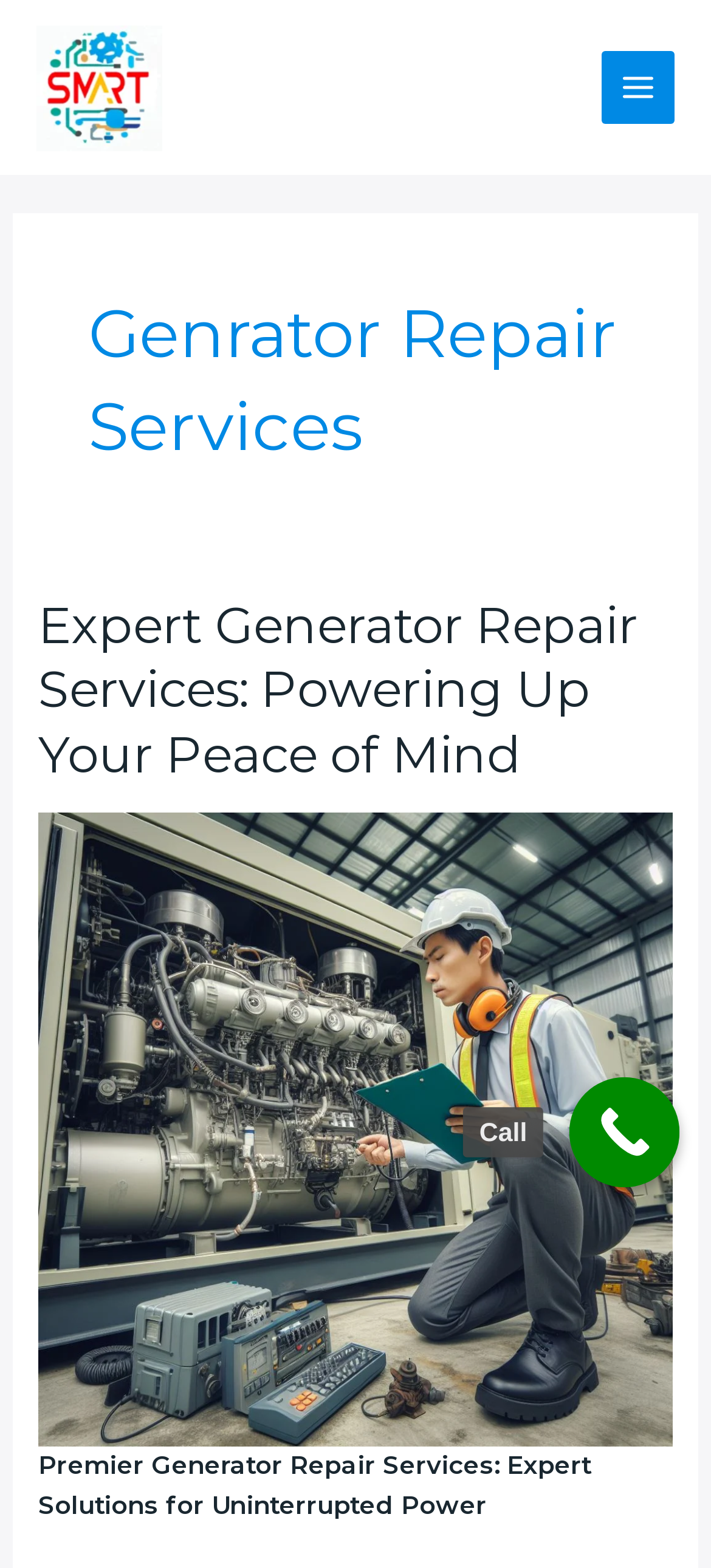Respond with a single word or phrase for the following question: 
What is the purpose of the generator repair services?

Powering up your peace of mind